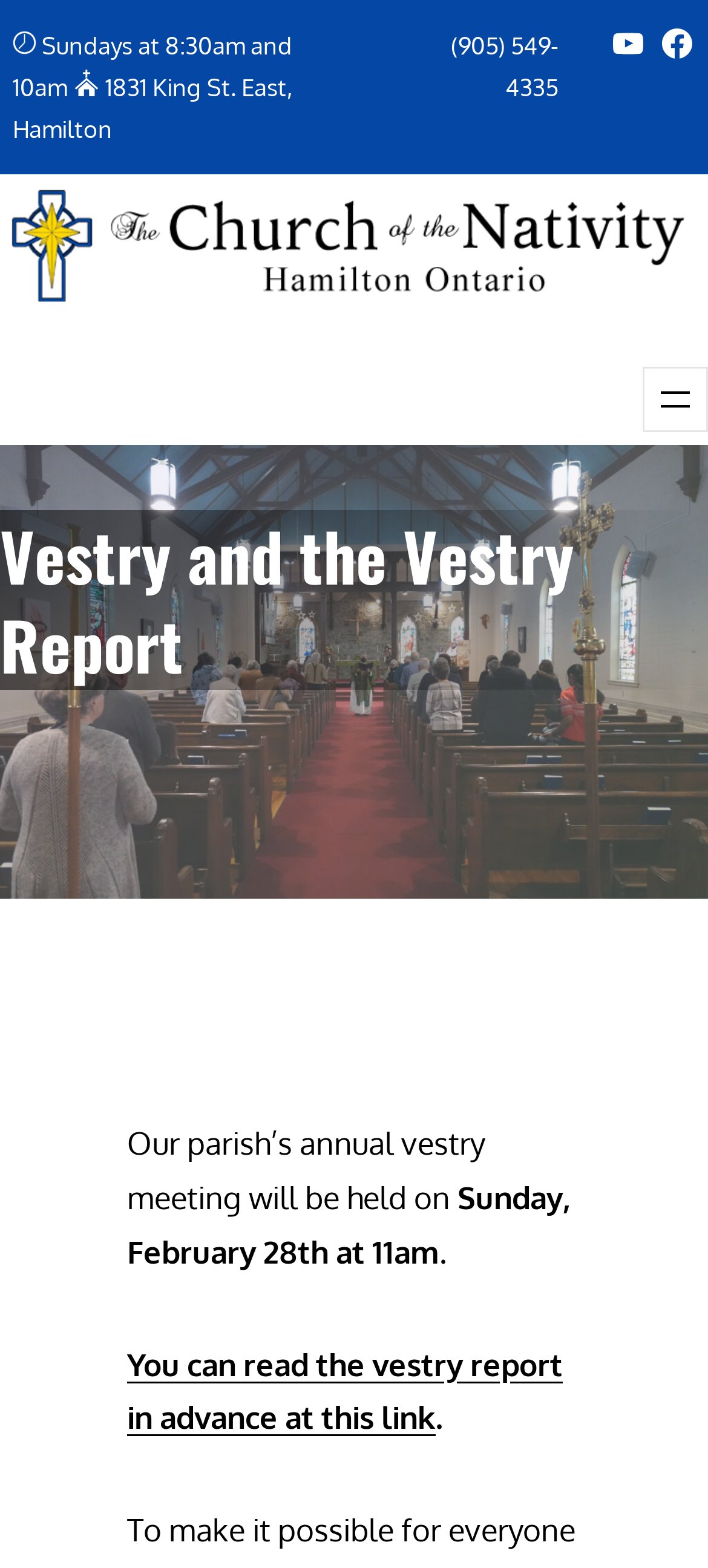Please locate and generate the primary heading on this webpage.

Vestry and the Vestry Report